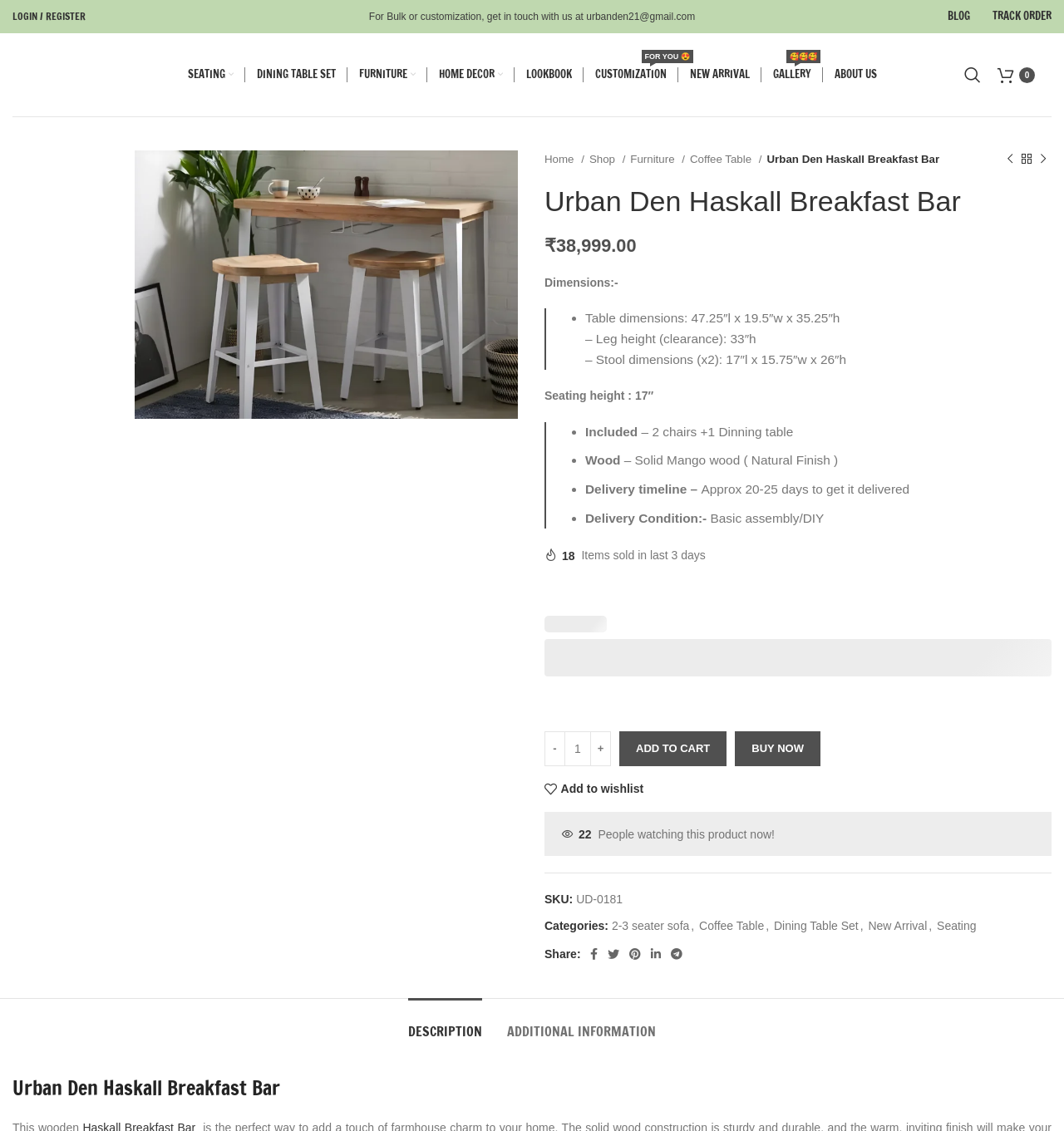Use a single word or phrase to answer the question: 
How many chairs are included with the Haskall Breakfast Bar?

2